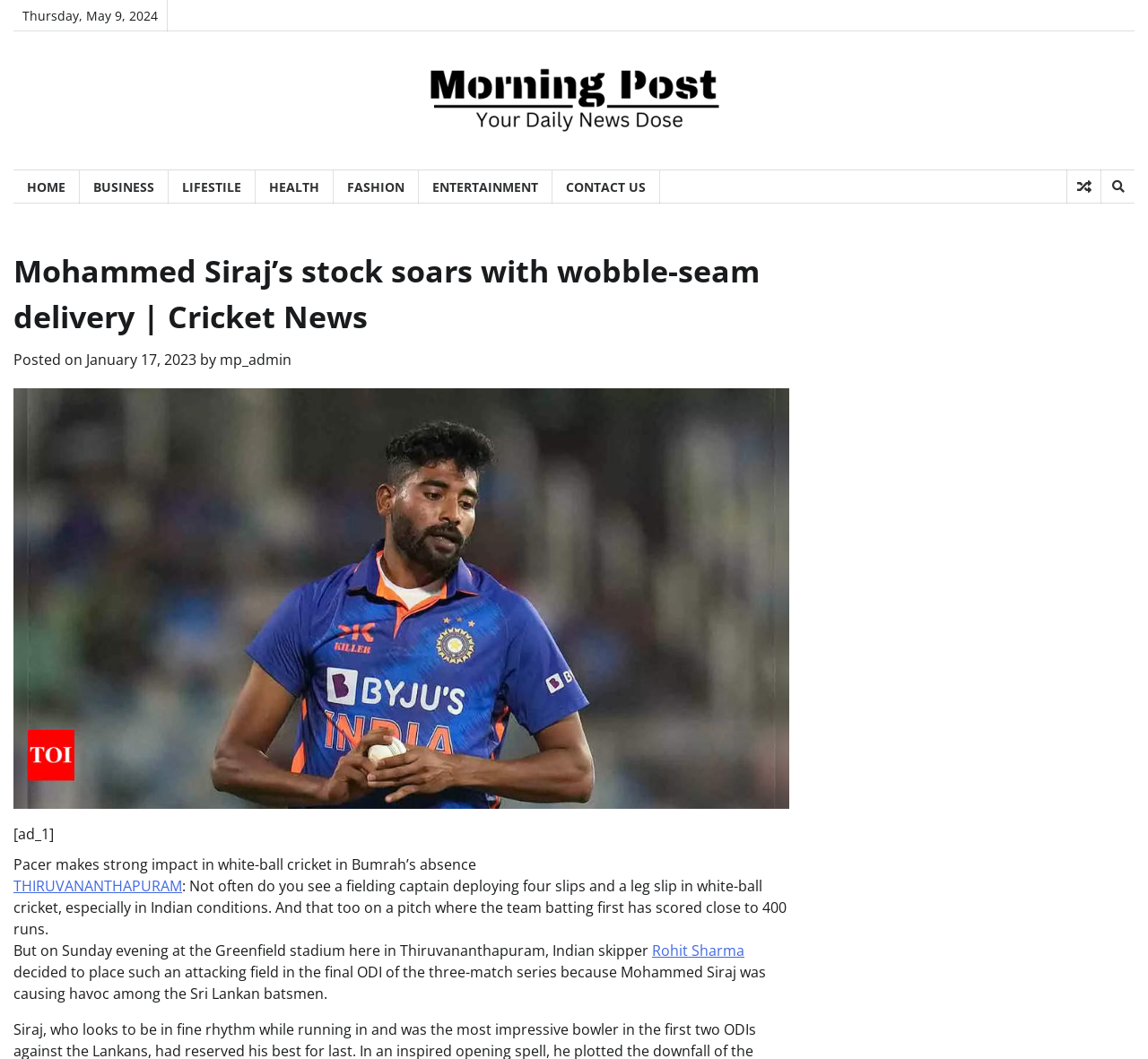Please provide a comprehensive response to the question based on the details in the image: What is the name of the stadium where the match was played?

The answer can be found in the paragraph where it is mentioned that on Sunday evening at the Greenfield stadium here in Thiruvananthapuram, Indian skipper Rohit Sharma decided to place an attacking field in the final ODI of the three-match series.